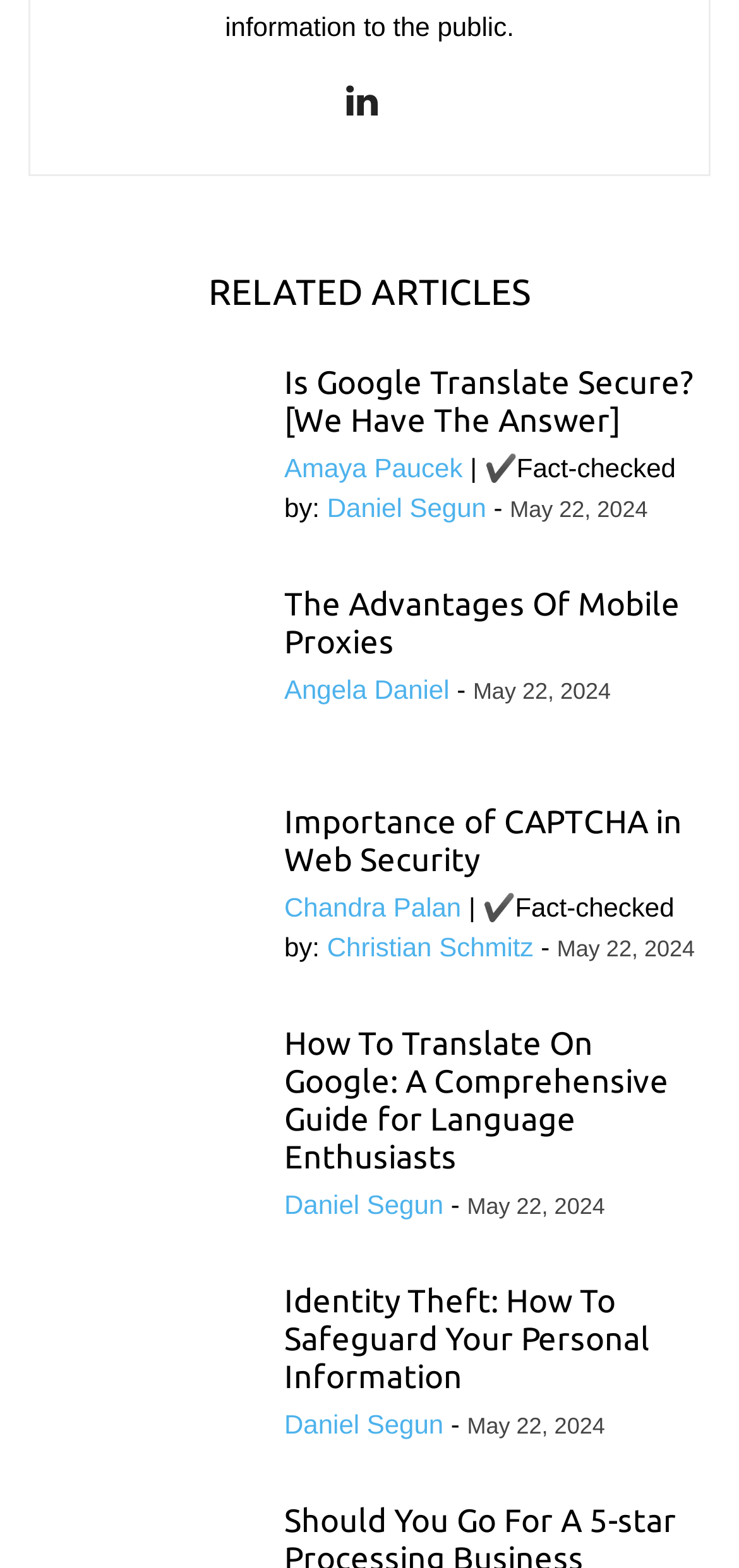Use a single word or phrase to answer this question: 
What is the date of the third article?

May 22, 2024